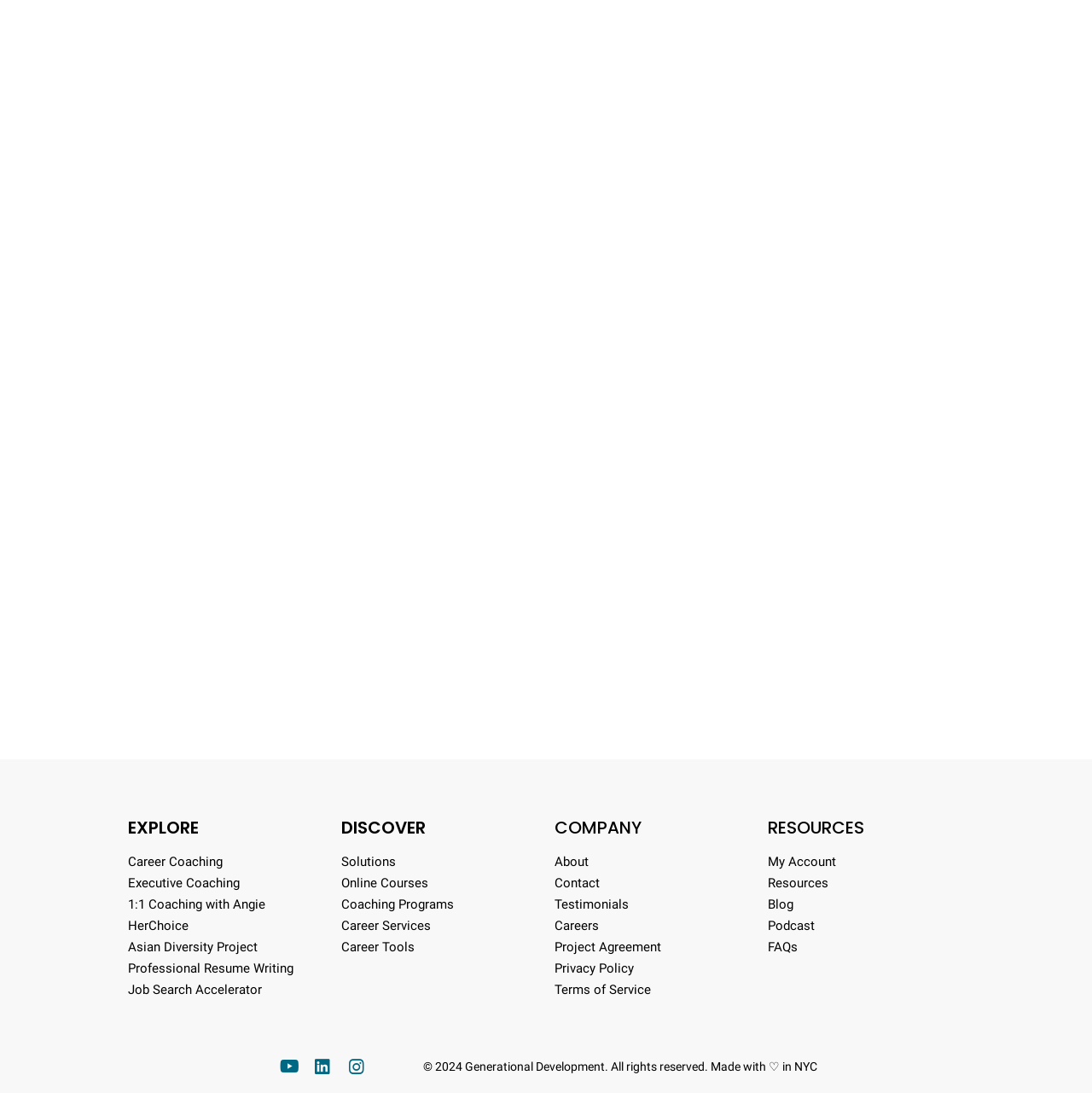Provide a brief response to the question below using one word or phrase:
What is the profession of Paola?

Founder